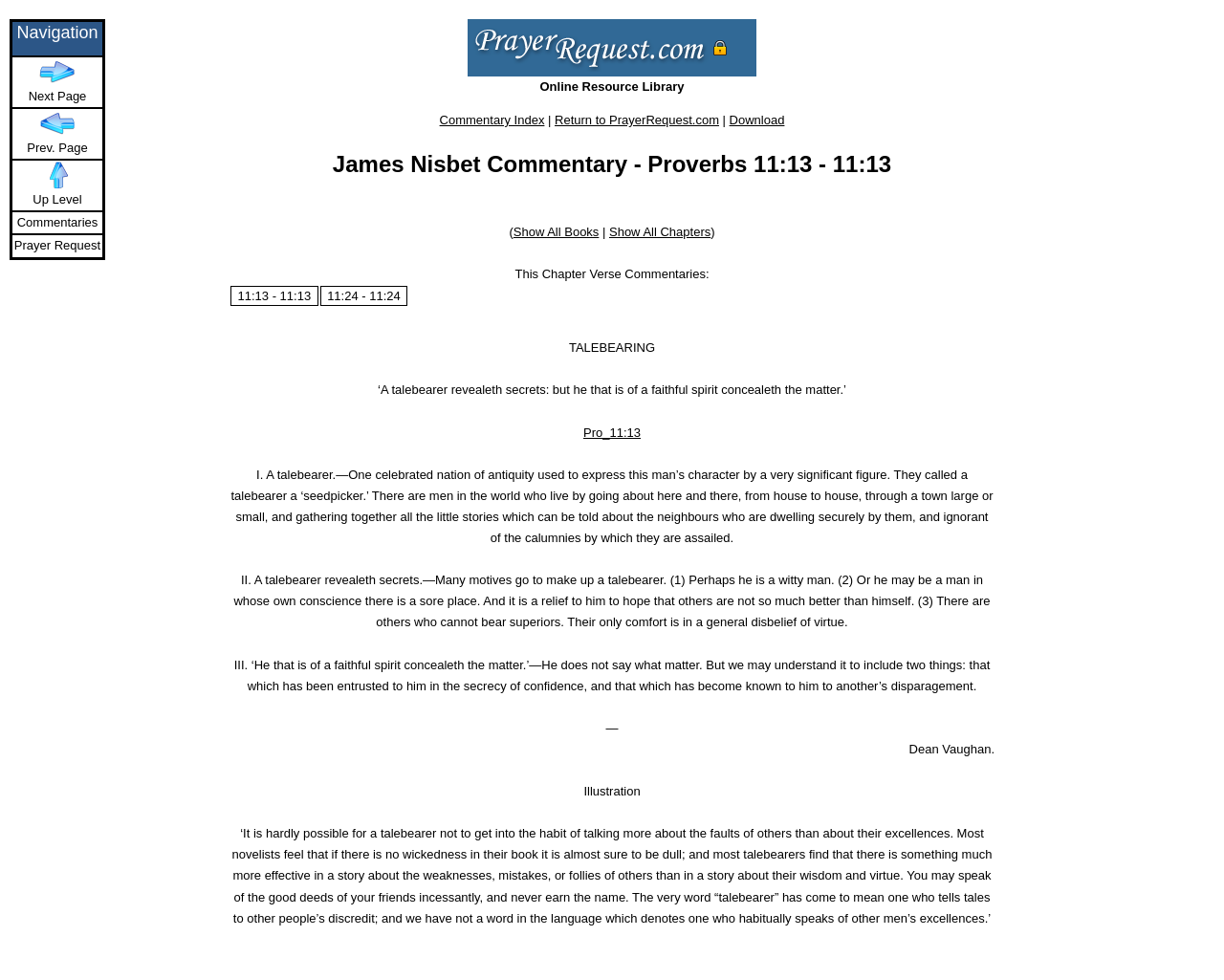Please find the bounding box coordinates of the element's region to be clicked to carry out this instruction: "Show all books".

[0.419, 0.229, 0.489, 0.244]